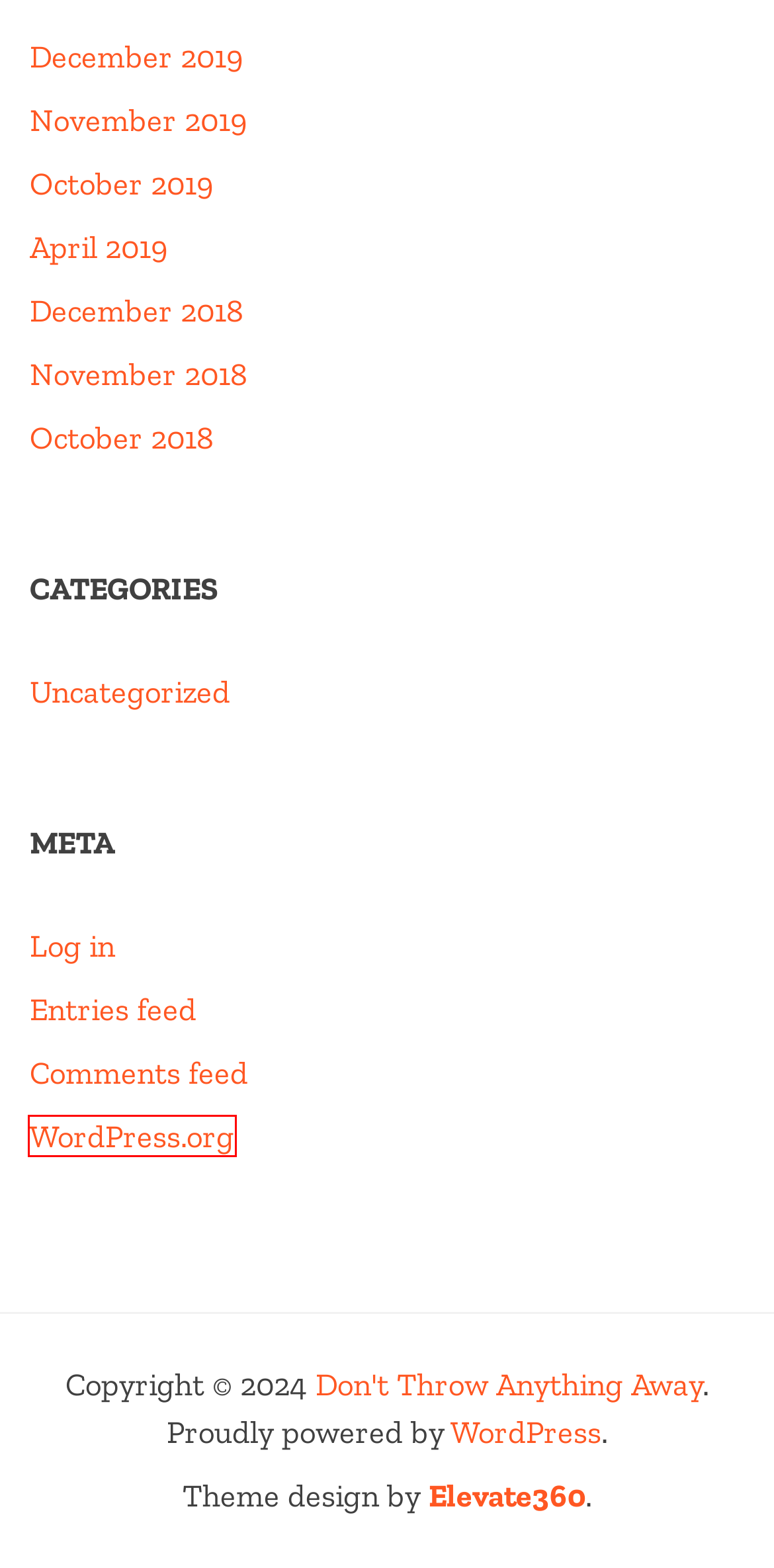Examine the screenshot of a webpage with a red rectangle bounding box. Select the most accurate webpage description that matches the new webpage after clicking the element within the bounding box. Here are the candidates:
A. Blog Tool, Publishing Platform, and CMS – WordPress.org
B. December 2018 – Don't Throw Anything Away
C. November 2019 – Don't Throw Anything Away
D. Don't Throw Anything Away
E. November 2018 – Don't Throw Anything Away
F. October 2018 – Don't Throw Anything Away
G. December 2019 – Don't Throw Anything Away
H. Comments for Don't Throw Anything Away

A